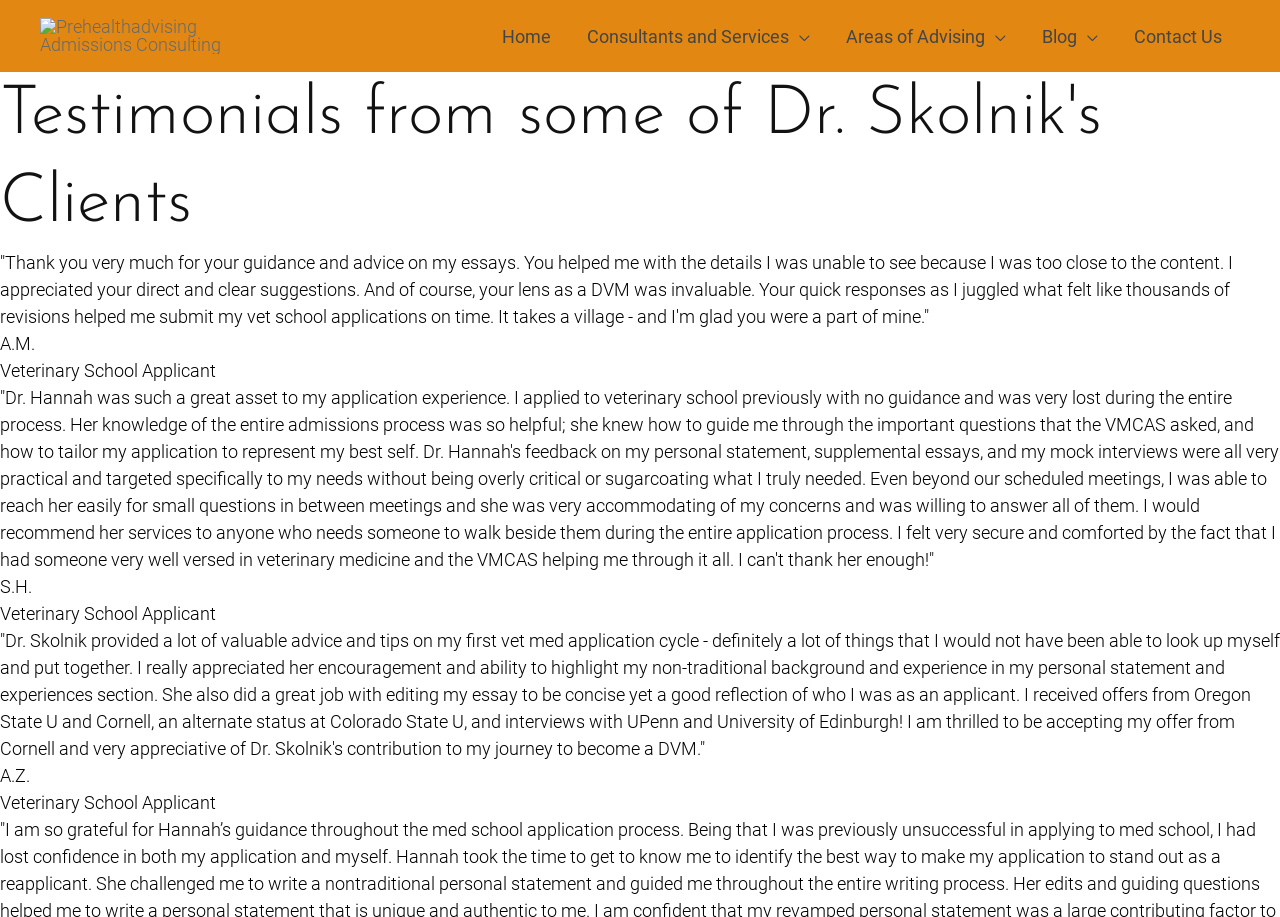Find the bounding box coordinates for the element that must be clicked to complete the instruction: "Toggle the 'Consultants and Services' menu". The coordinates should be four float numbers between 0 and 1, indicated as [left, top, right, bottom].

[0.616, 0.026, 0.633, 0.053]